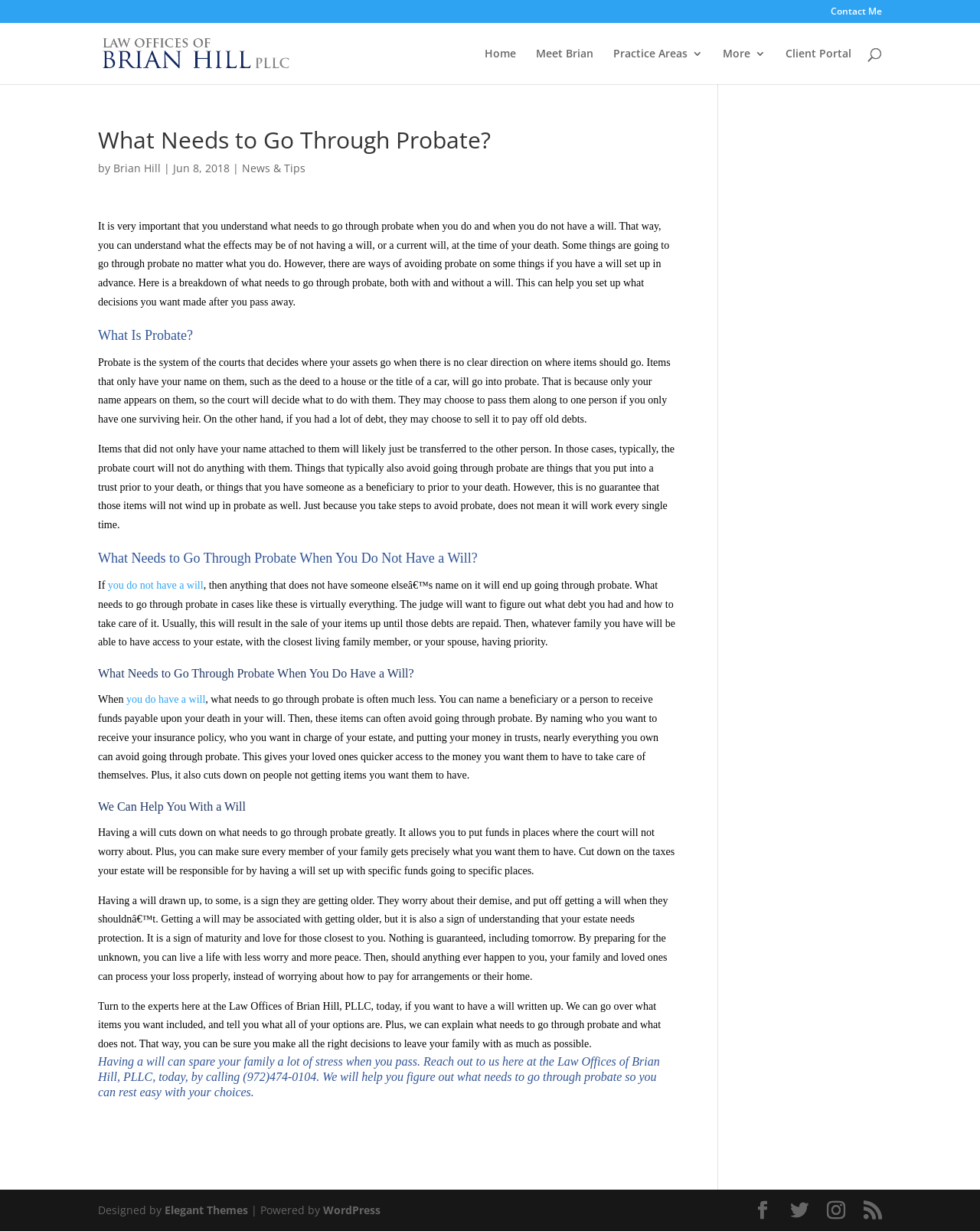Please identify the bounding box coordinates of the clickable area that will fulfill the following instruction: "Read more about What Needs to Go Through Probate". The coordinates should be in the format of four float numbers between 0 and 1, i.e., [left, top, right, bottom].

[0.1, 0.104, 0.689, 0.129]